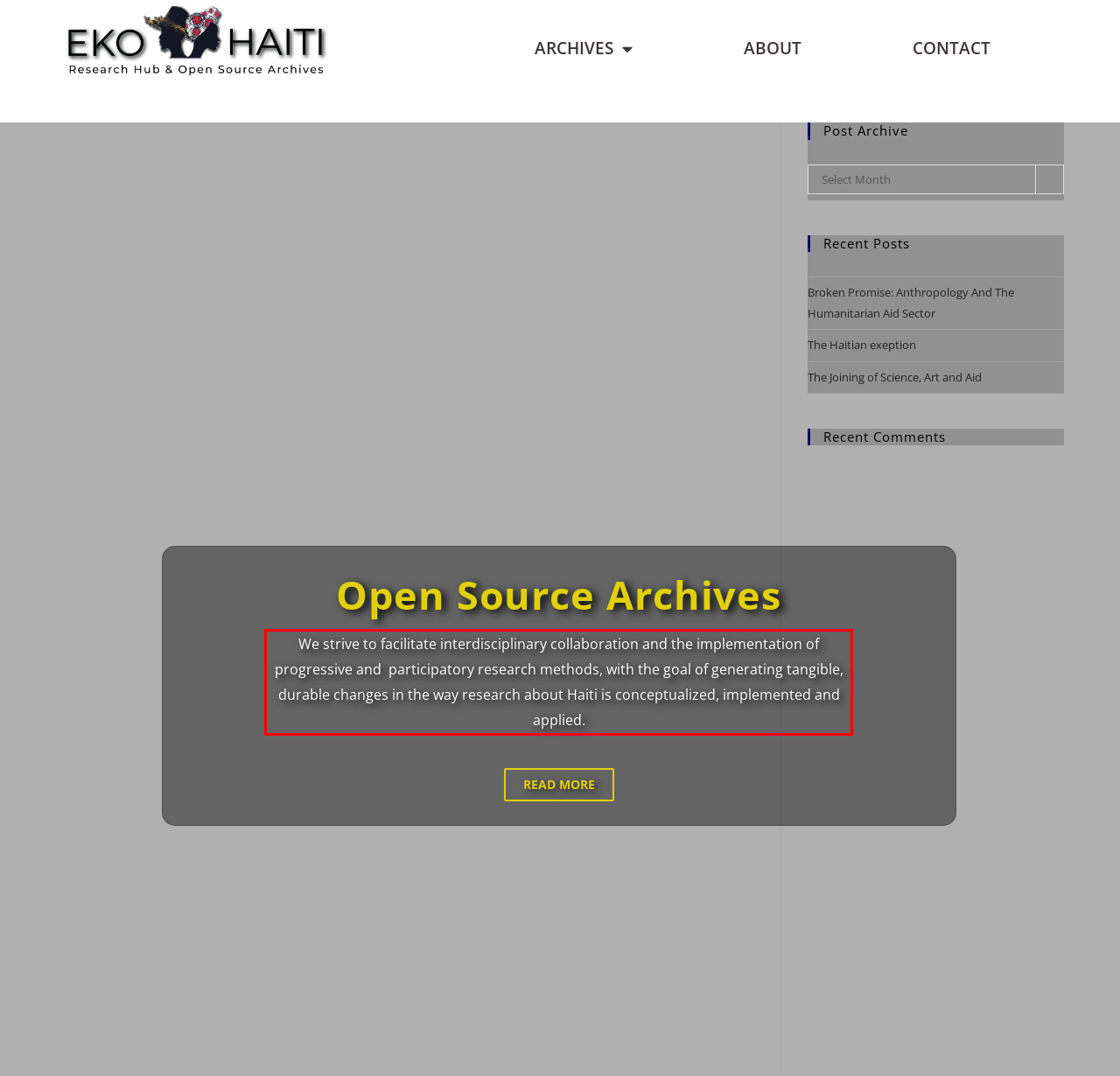You are presented with a screenshot containing a red rectangle. Extract the text found inside this red bounding box.

We strive to facilitate interdisciplinary collaboration and the implementation of progressive and participatory research methods, with the goal of generating tangible, durable changes in the way research about Haiti is conceptualized, implemented and applied.